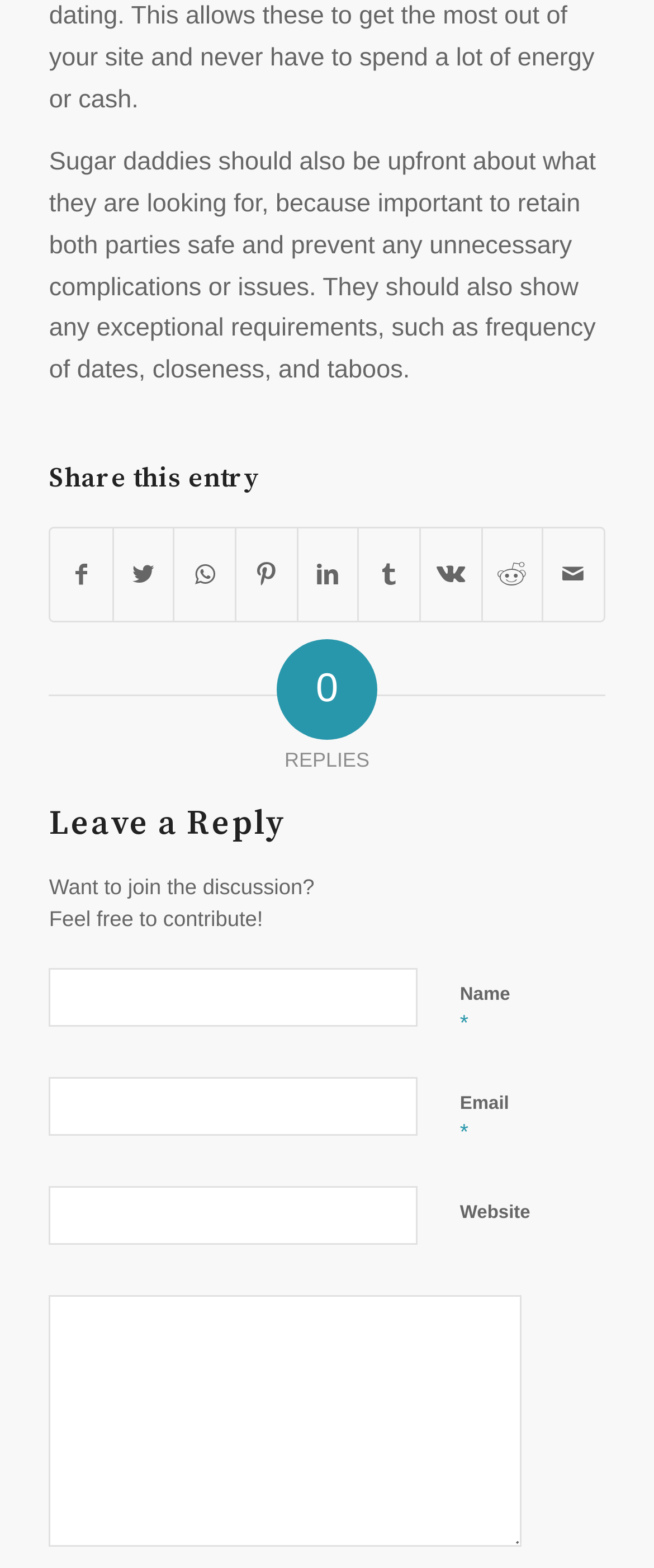Kindly determine the bounding box coordinates of the area that needs to be clicked to fulfill this instruction: "Leave a reply".

[0.075, 0.514, 0.797, 0.538]